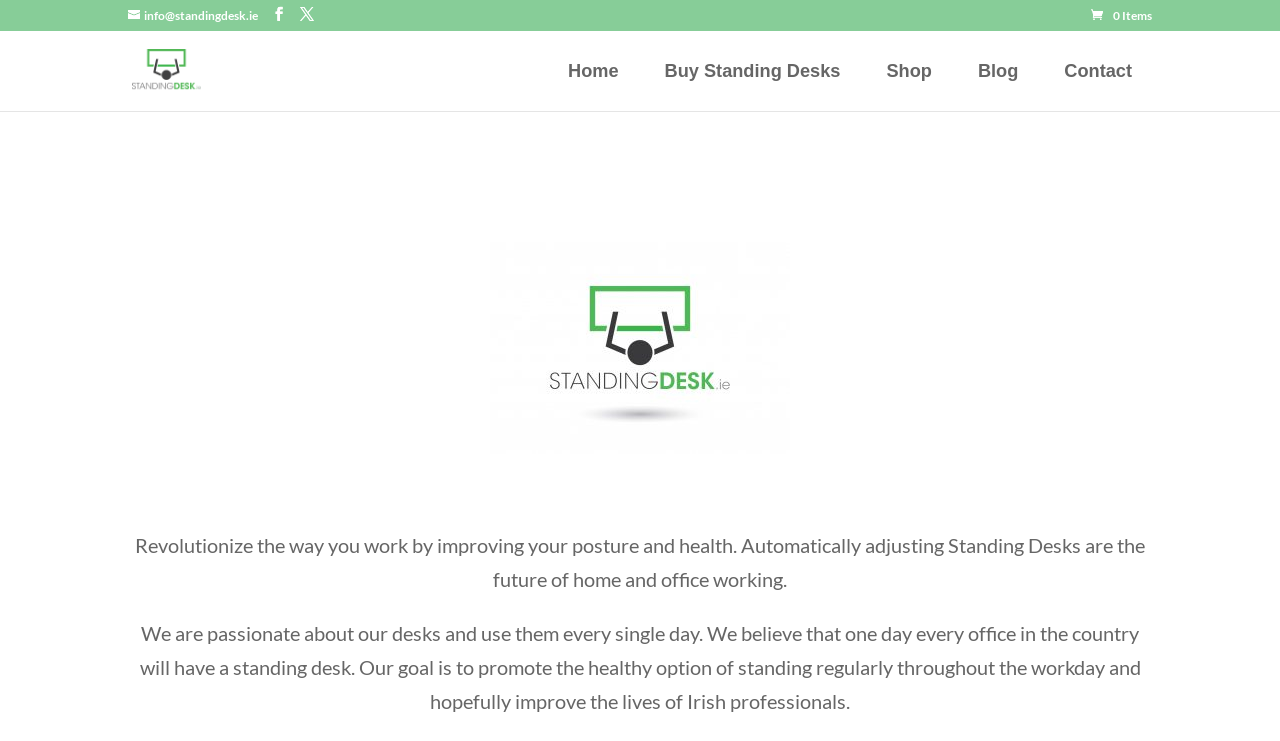Using the given description, provide the bounding box coordinates formatted as (top-left x, top-left y, bottom-right x, bottom-right y), with all values being floating point numbers between 0 and 1. Description: Buy Standing Desks

[0.519, 0.086, 0.672, 0.15]